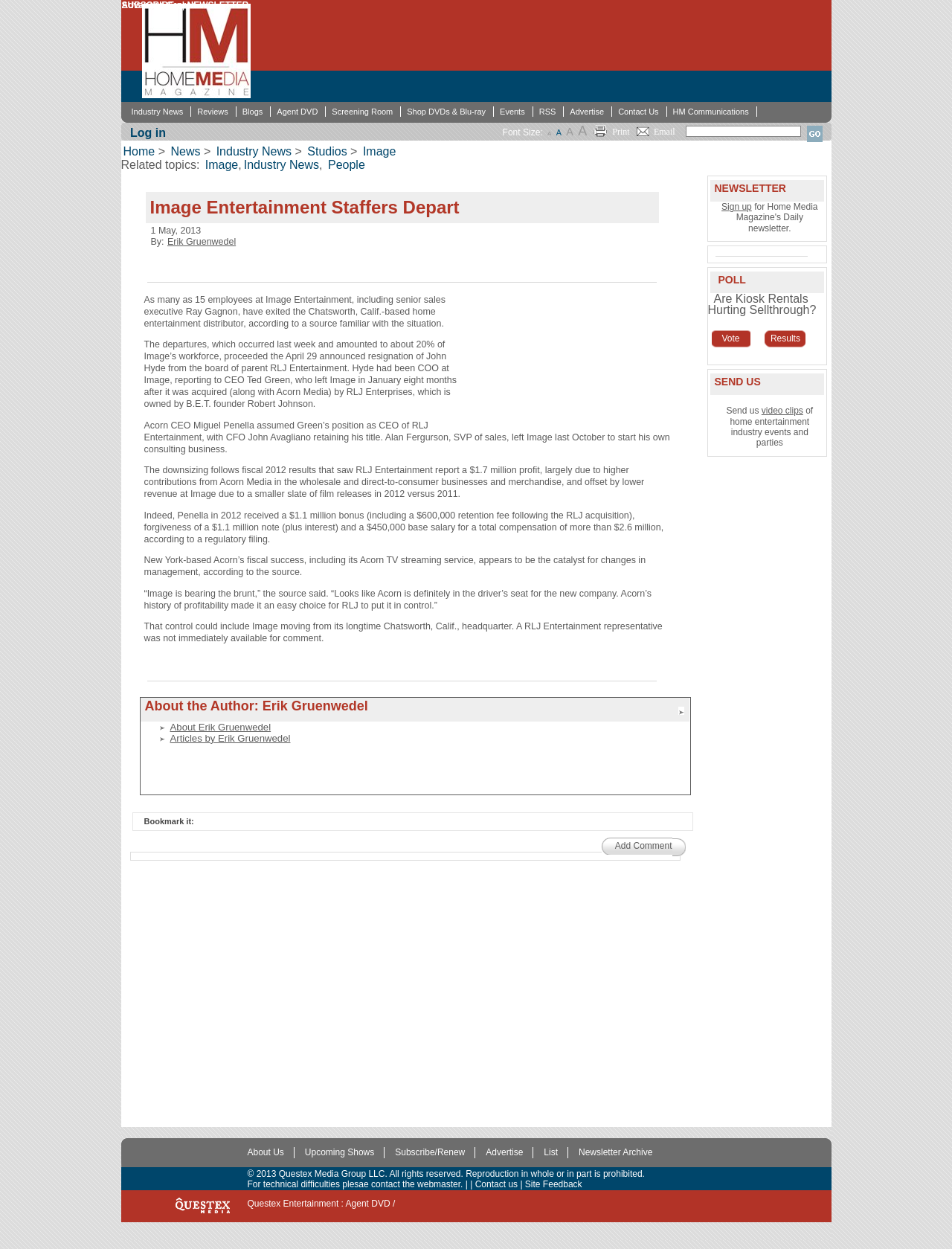What is the name of the author of the article?
Use the information from the image to give a detailed answer to the question.

The article is written by Erik Gruenwedel, as indicated by the byline at the top of the article. Additionally, there is a section at the bottom of the article titled 'About the Author: Erik Gruenwedel'.